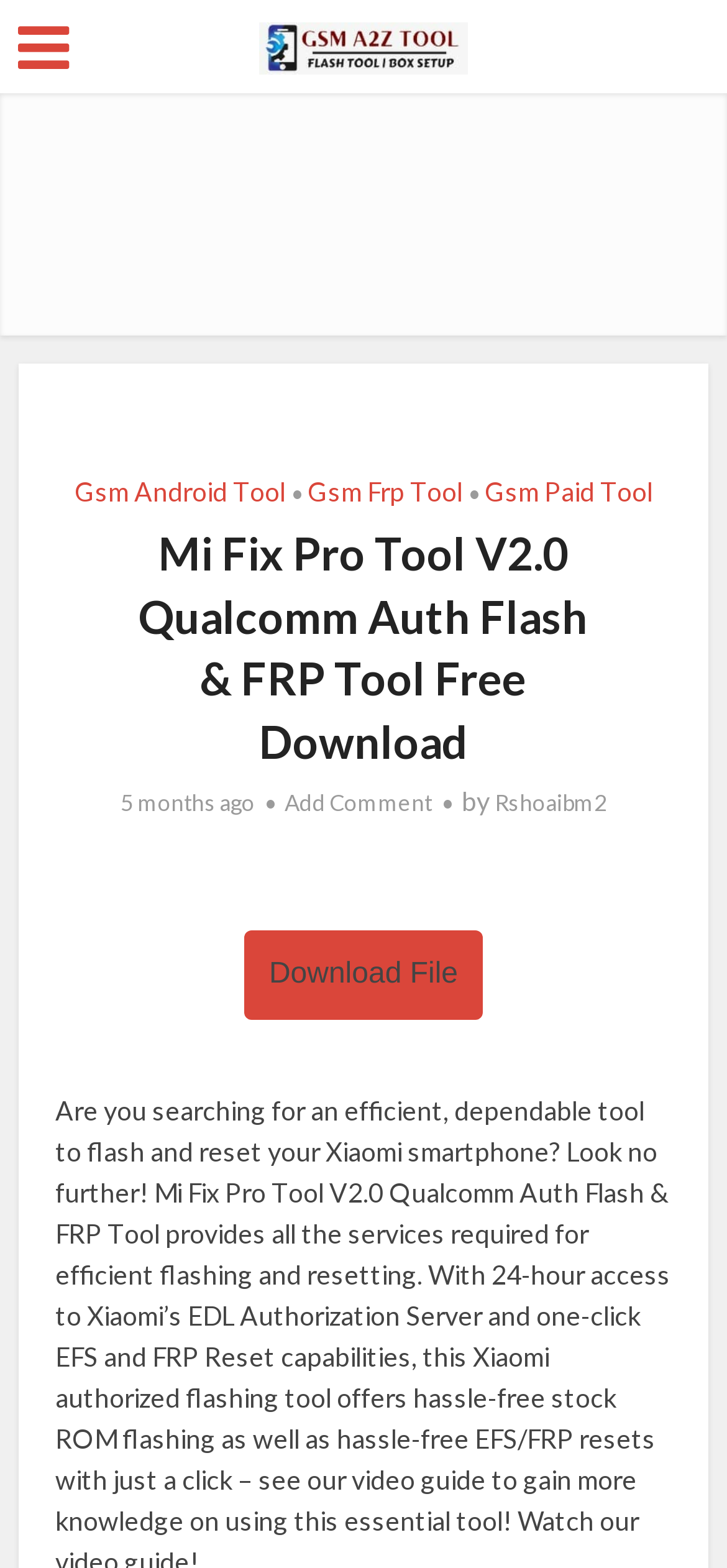Please locate and retrieve the main header text of the webpage.

Mi Fix Pro Tool V2.0 Qualcomm Auth Flash & FRP Tool Free Download